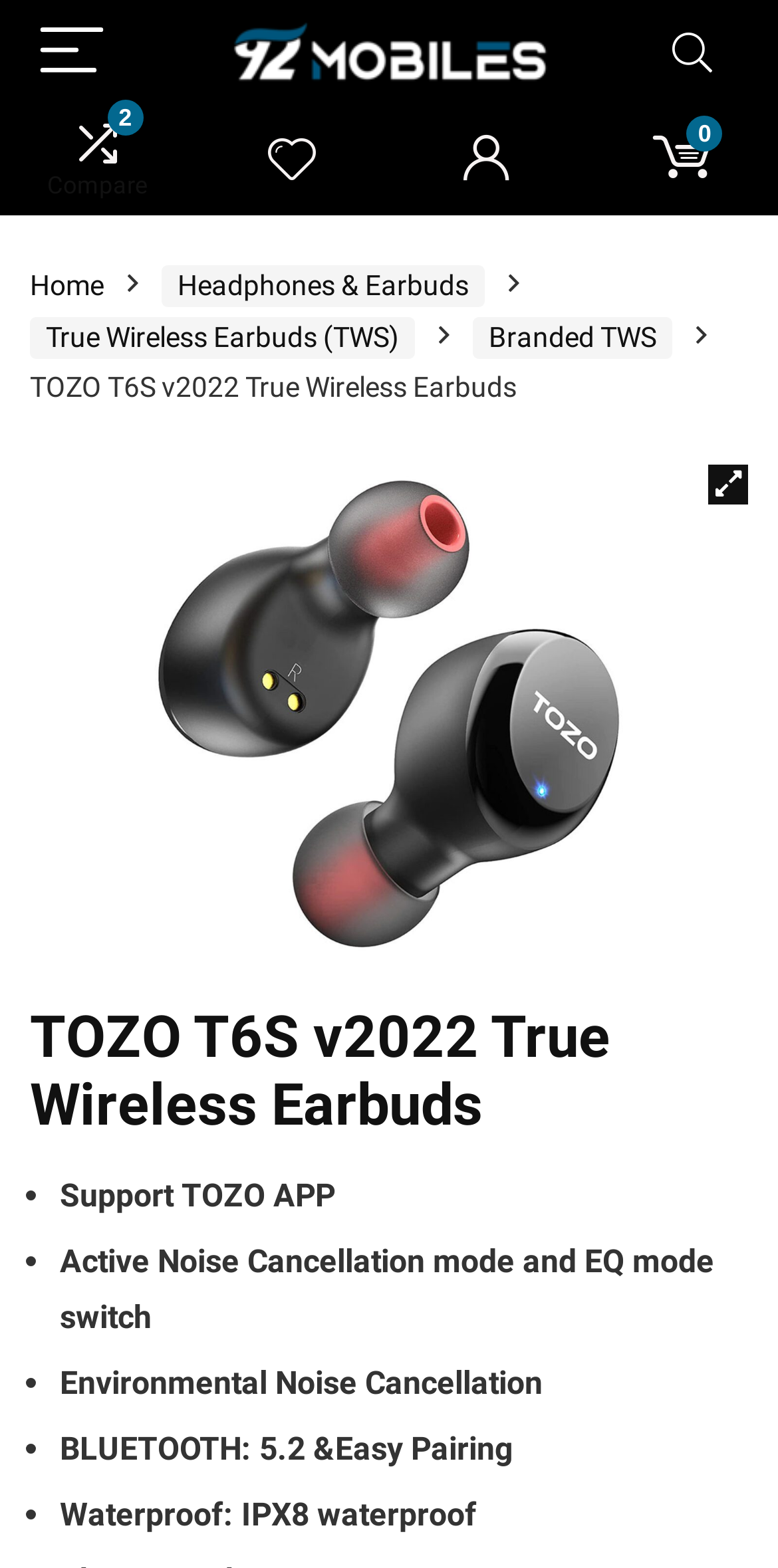Please locate the bounding box coordinates of the region I need to click to follow this instruction: "View product specifications".

[0.228, 0.013, 0.421, 0.031]